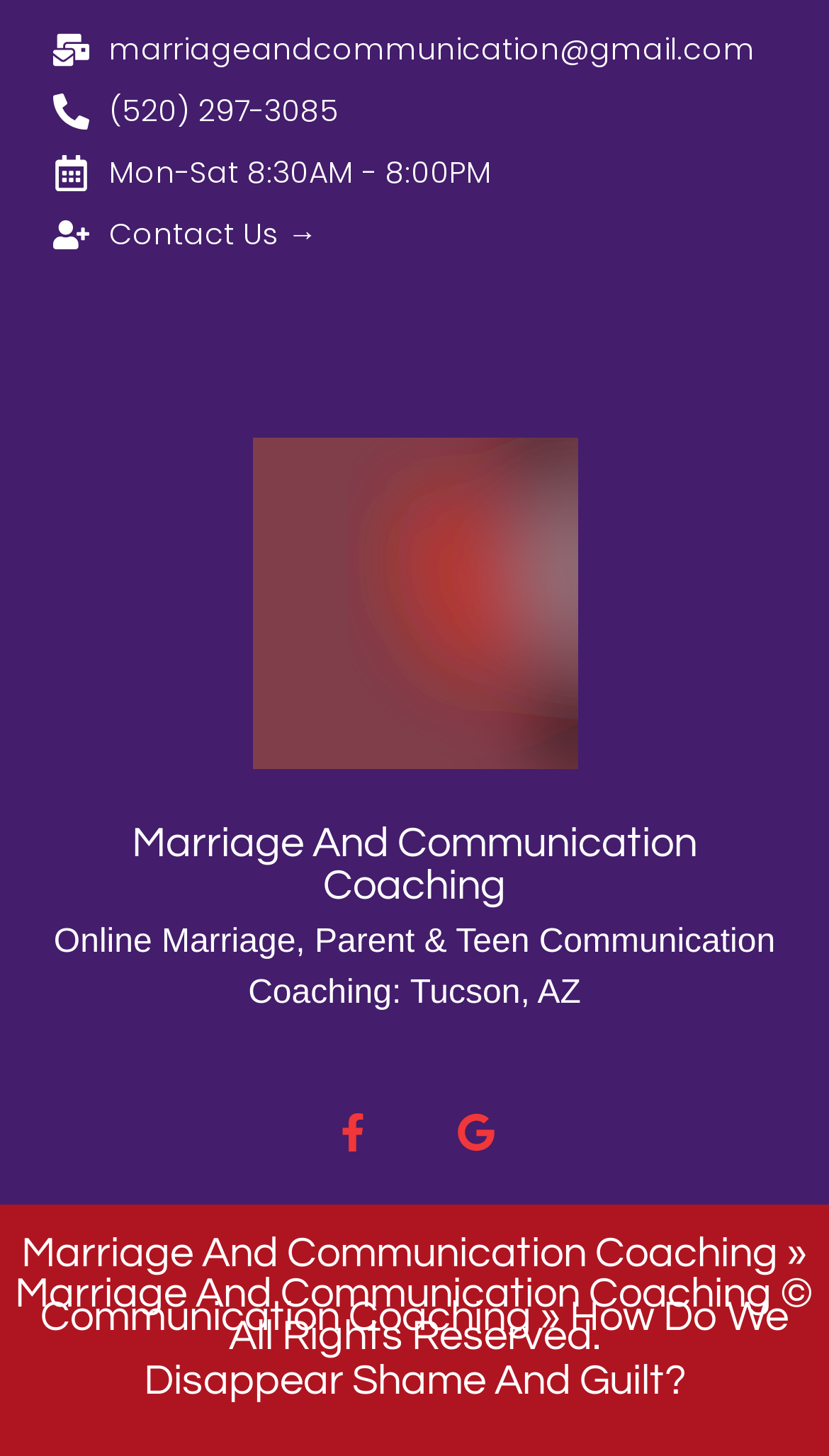Determine the bounding box coordinates for the element that should be clicked to follow this instruction: "Call us at (520) 297-3085". The coordinates should be given as four float numbers between 0 and 1, in the format [left, top, right, bottom].

[0.064, 0.061, 0.936, 0.092]